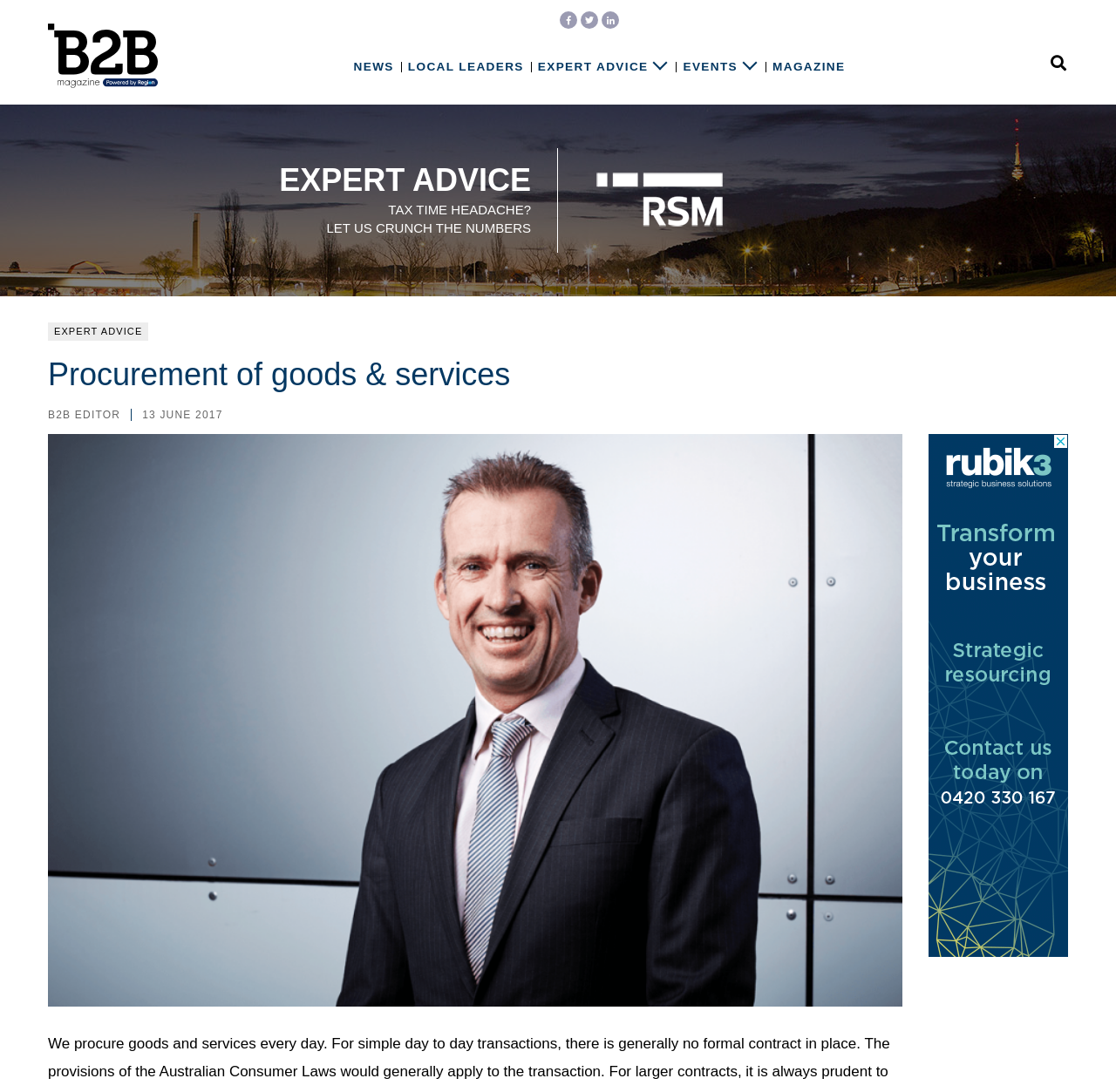Provide the bounding box coordinates for the area that should be clicked to complete the instruction: "go to B2B Magazine".

[0.043, 0.015, 0.141, 0.085]